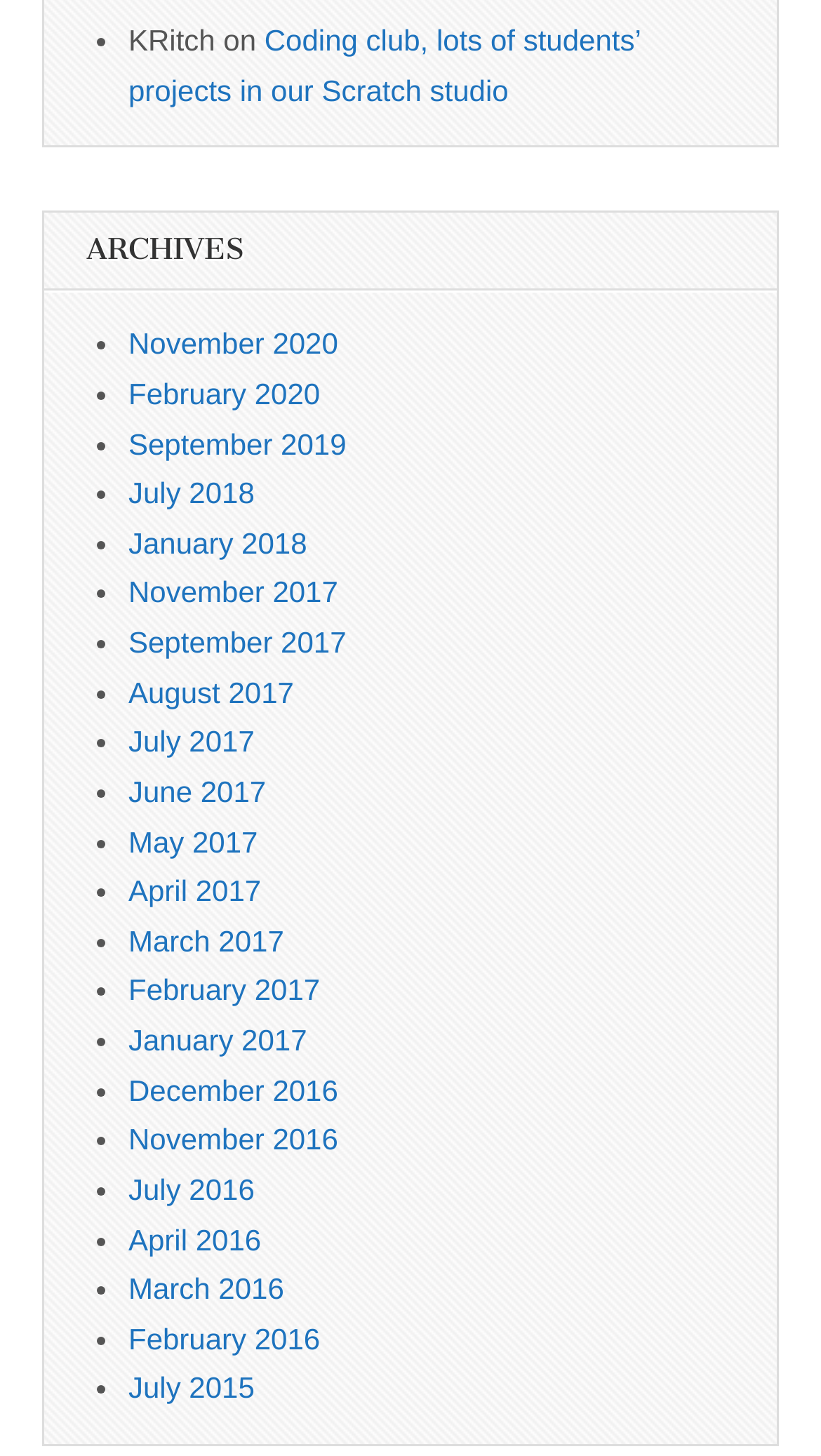Give a concise answer of one word or phrase to the question: 
How many archive links are there on the webpage?

20